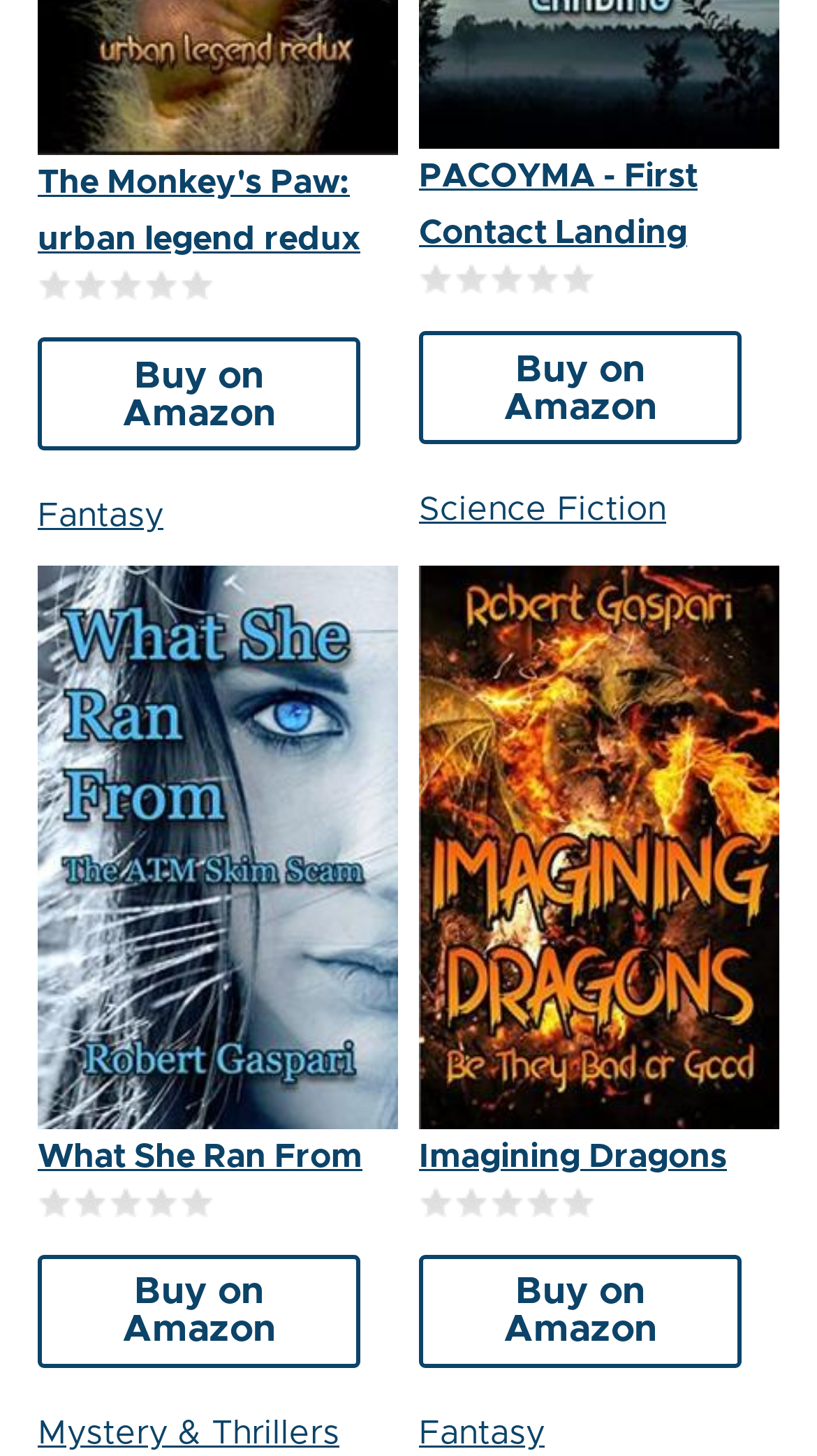Respond to the question below with a single word or phrase:
What is the author of 'Imagining Dragons'?

Robert Gaspari